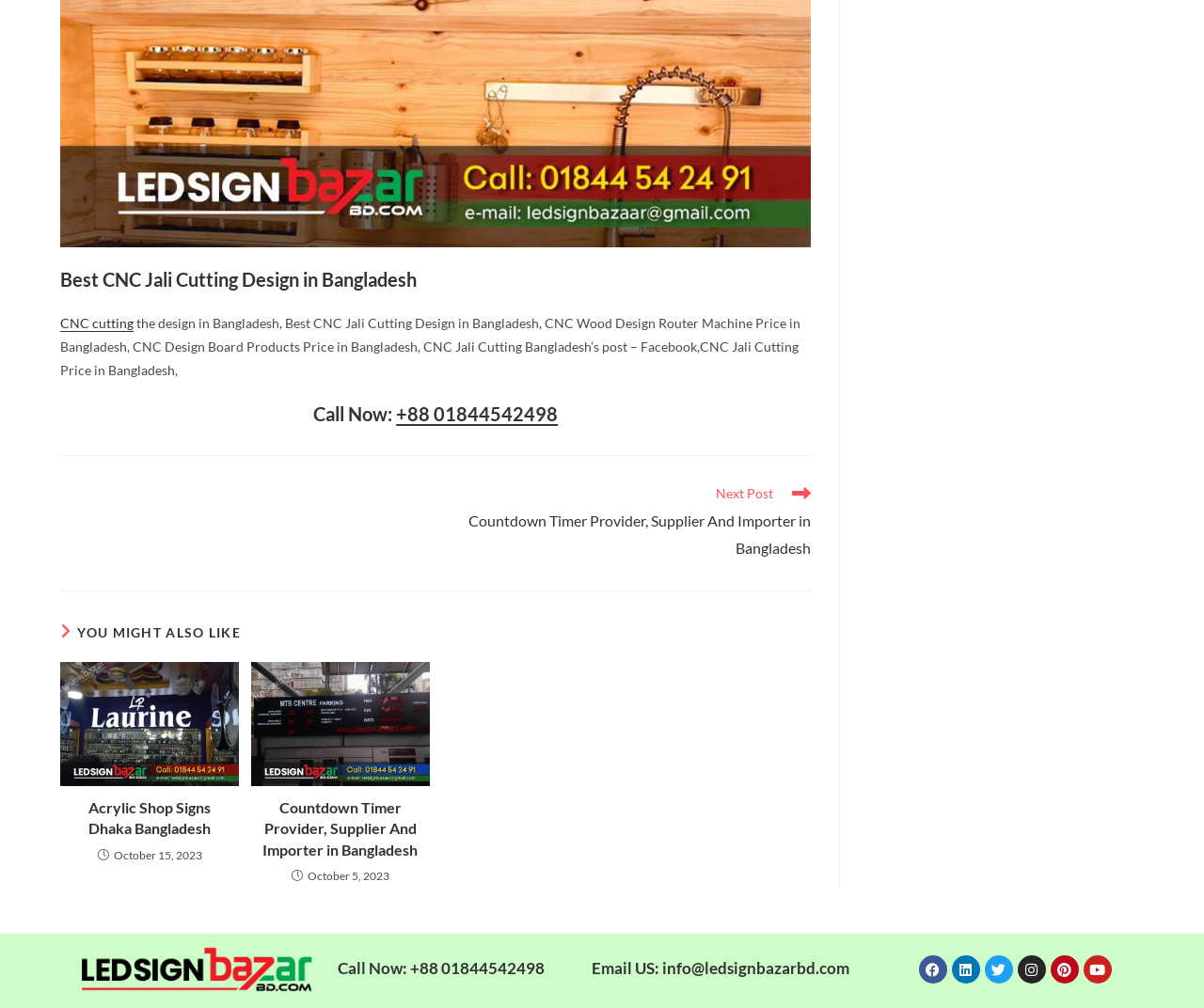What is the phone number to call for CNC Jali Cutting Design in Bangladesh?
Please respond to the question with a detailed and informative answer.

The phone number can be found in the heading 'Call Now: +88 01844542498' which is located at the top of the webpage, and also in the footer section.